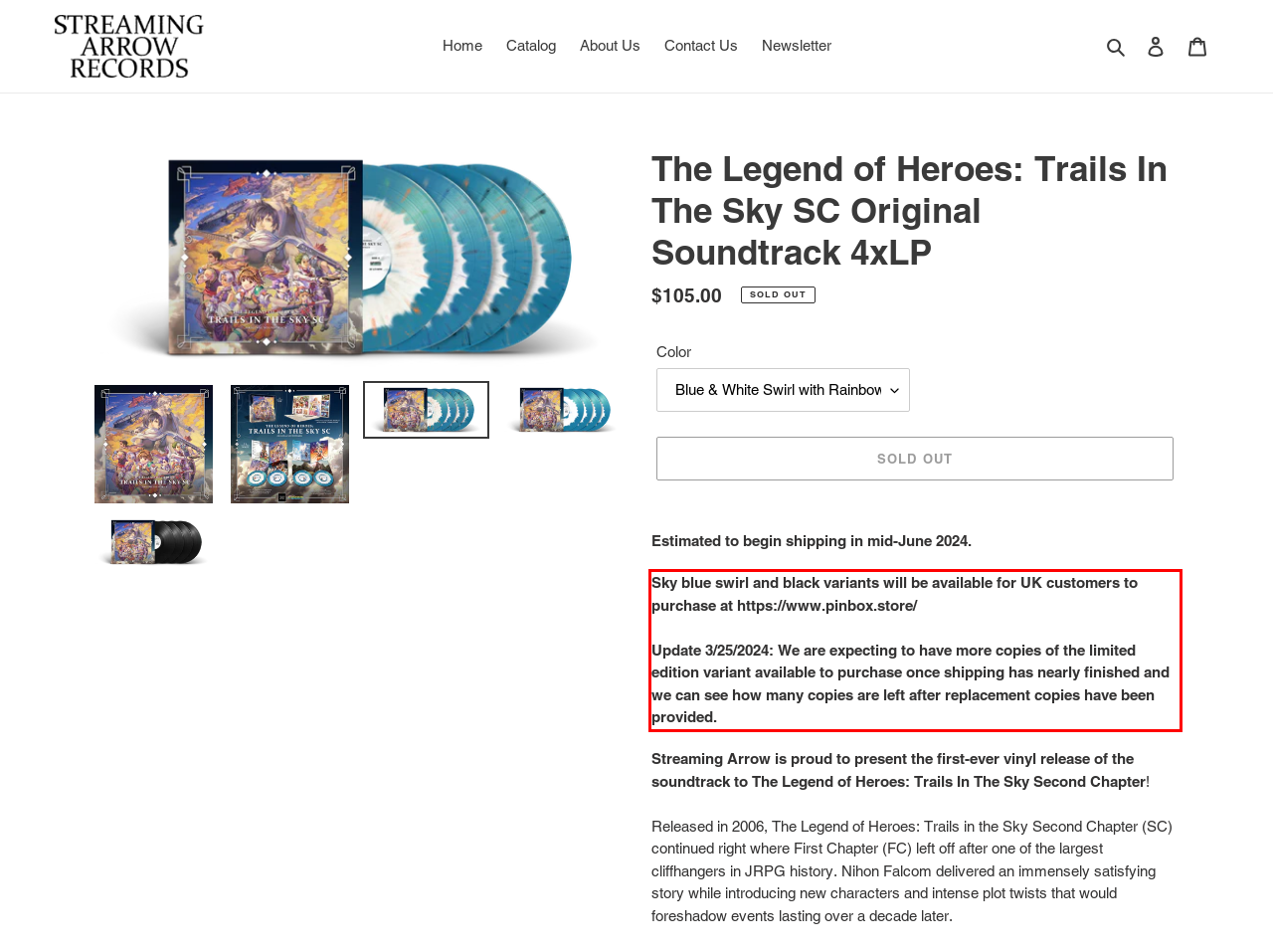Extract and provide the text found inside the red rectangle in the screenshot of the webpage.

Sky blue swirl and black variants will be available for UK customers to purchase at https://www.pinbox.store/ Update 3/25/2024: We are expecting to have more copies of the limited edition variant available to purchase once shipping has nearly finished and we can see how many copies are left after replacement copies have been provided.